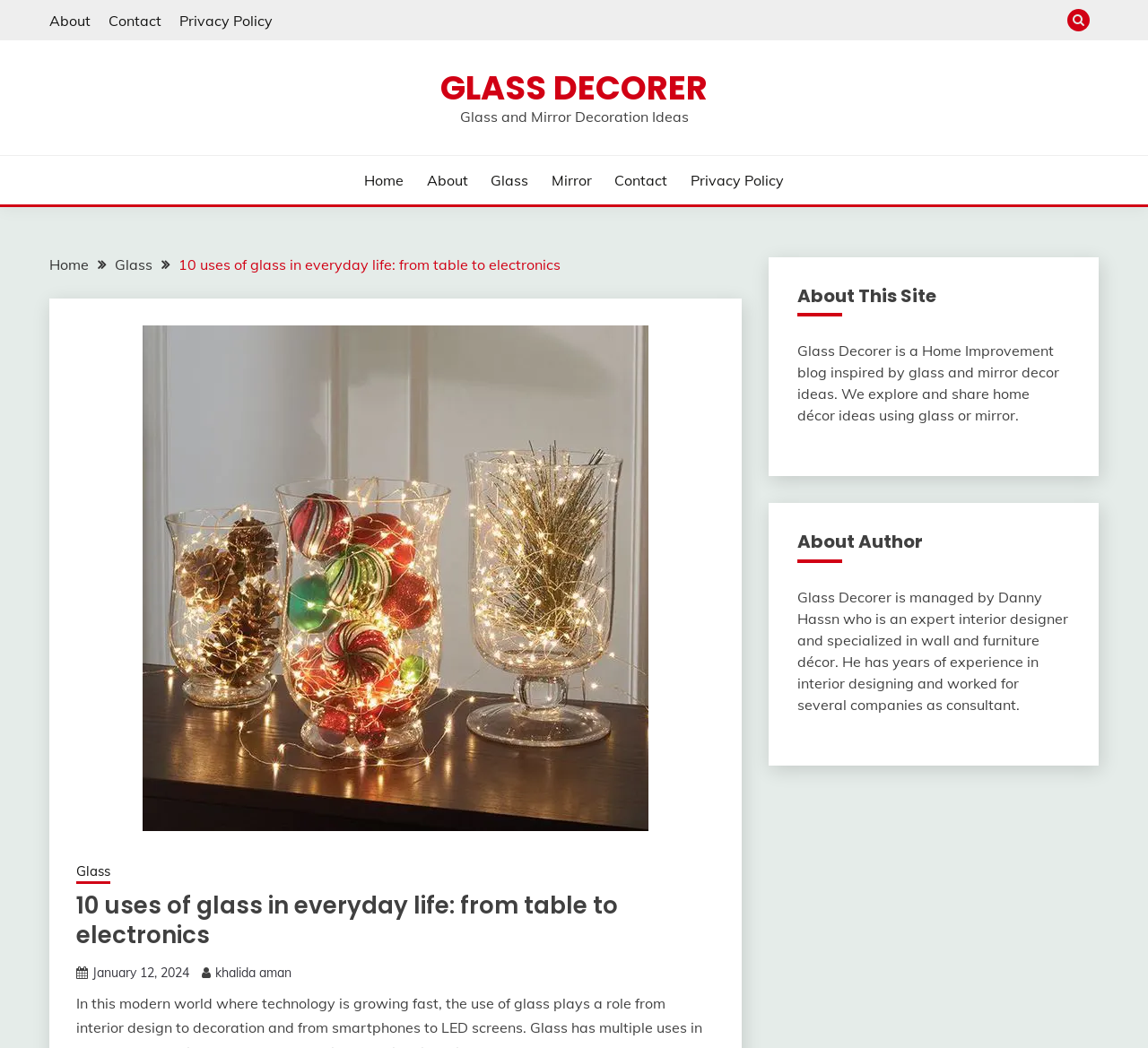Using the details from the image, please elaborate on the following question: What is the name of the website?

The name of the website can be found in the link 'GLASS DECORER' with bounding box coordinates [0.384, 0.062, 0.616, 0.106].